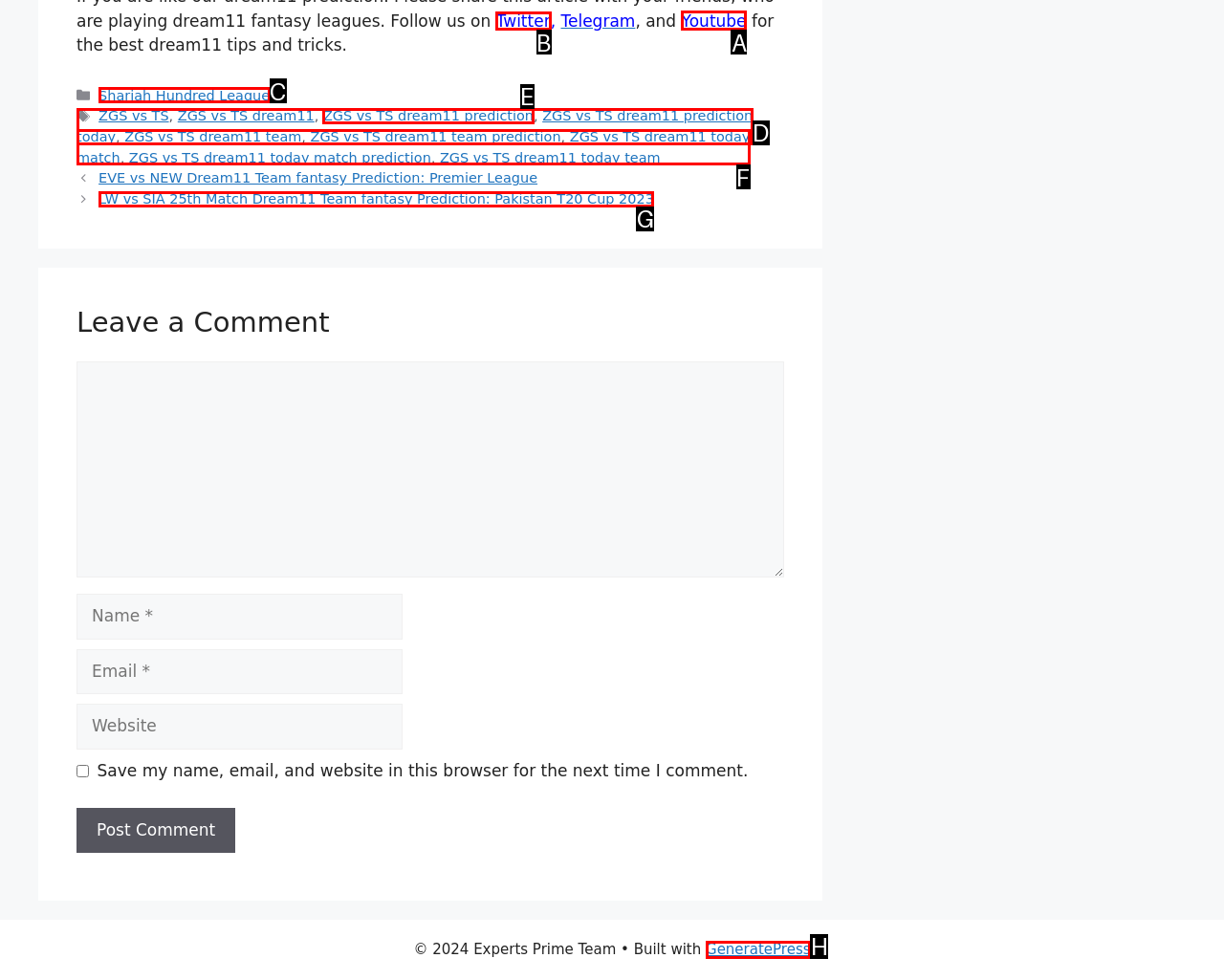Which HTML element should be clicked to complete the following task: Click on Twitter link?
Answer with the letter corresponding to the correct choice.

B